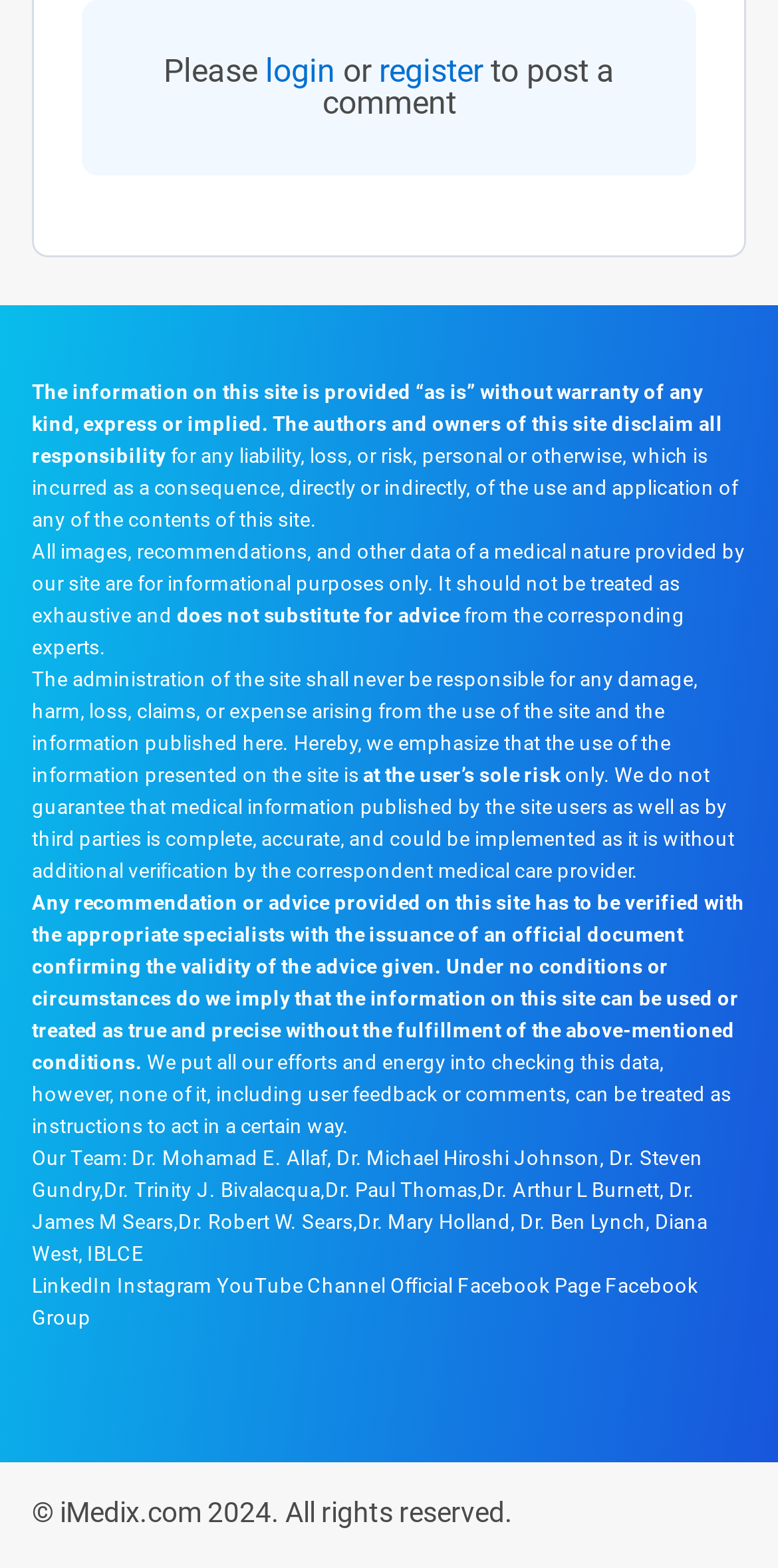Determine the bounding box coordinates for the clickable element to execute this instruction: "Learn about Python Programming". Provide the coordinates as four float numbers between 0 and 1, i.e., [left, top, right, bottom].

None